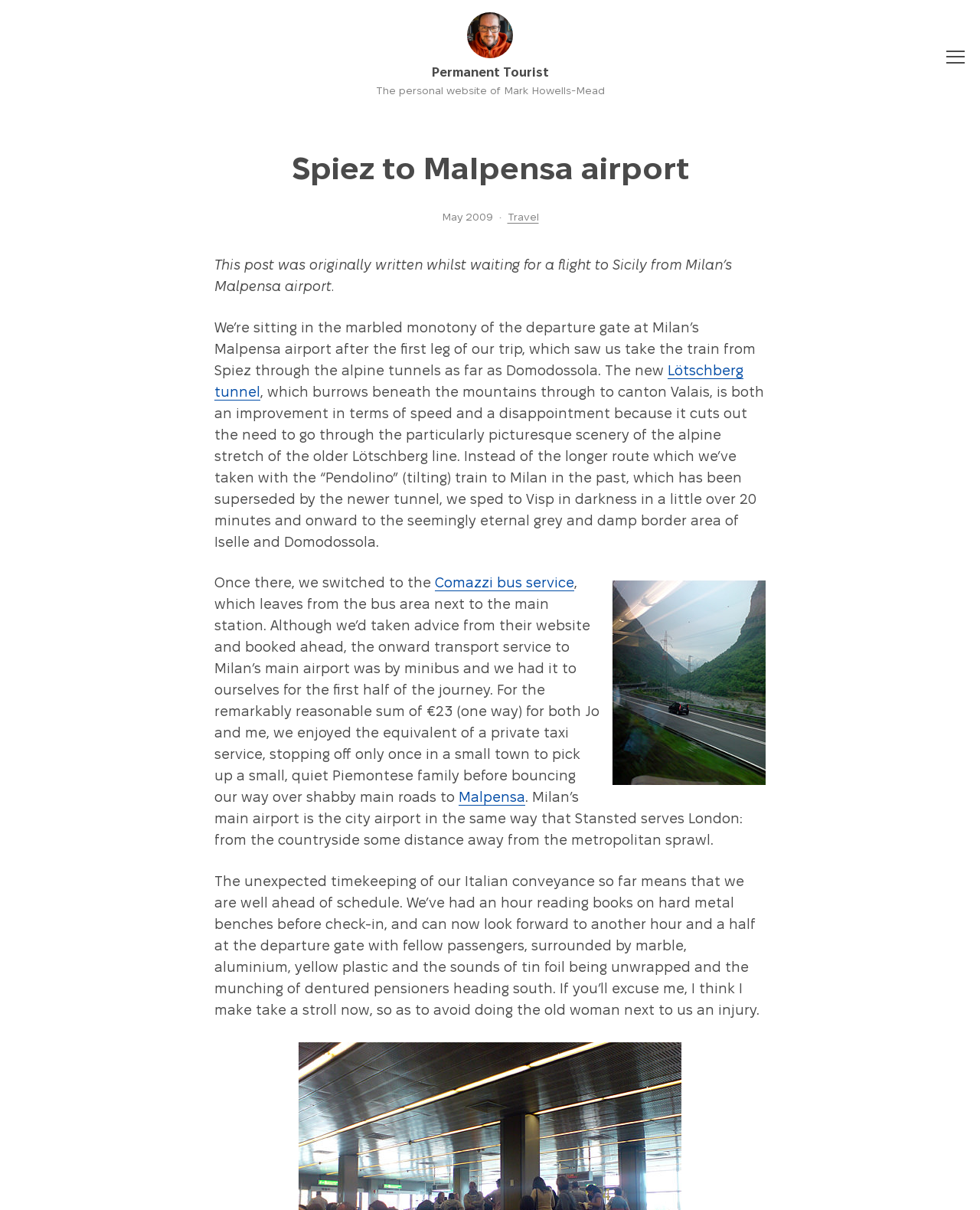Generate a thorough explanation of the webpage's elements.

The webpage appears to be a personal blog post about a travel experience. At the top, there is a self-portrait image of the author, Mark Howells-Mead, with a link to his name. Below the image, the title "Permanent Tourist" is displayed, followed by a brief description of the website as "The personal website of Mark Howells-Mead".

The main content of the post is divided into several paragraphs, starting with a heading "Spiez to Malpensa airport" at the top left. The text describes the author's experience waiting for a flight to Sicily from Milan's Malpensa airport, including their journey from Spiez through the alpine tunnels. There are several links embedded in the text, including "Lötschberg tunnel", "Comazzi bus service", and "Malpensa", which provide additional information about the places mentioned.

To the right of the main text, there is a time stamp indicating that the post was written in May 2009. Below the main text, there is a figure, likely an image, although its content is not specified.

At the bottom right, there is a button to expand a mobile menu, and a link to the category "Travel" above it. The overall layout of the webpage is simple and easy to navigate, with a focus on the written content.